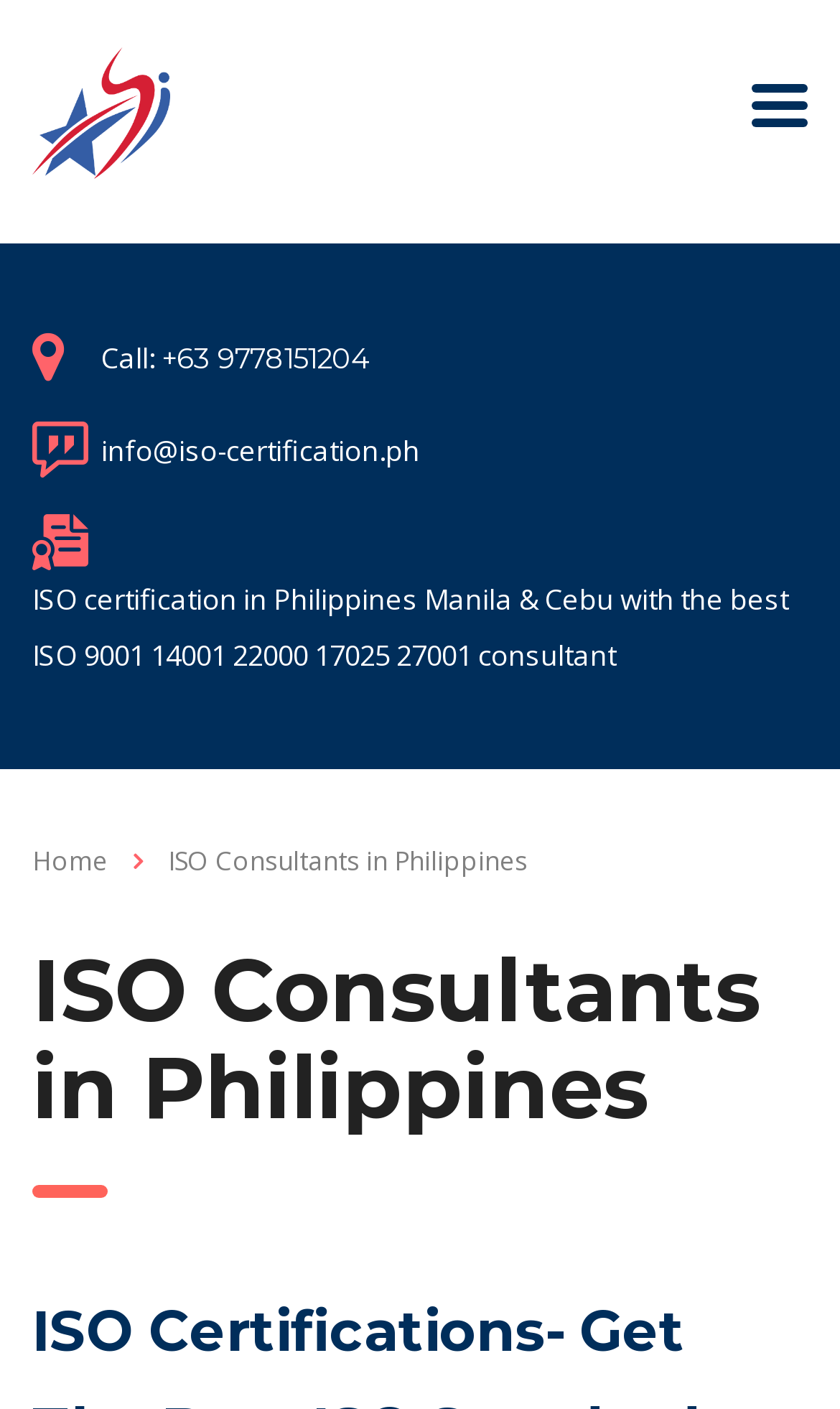Given the description of a UI element: "Home", identify the bounding box coordinates of the matching element in the webpage screenshot.

[0.038, 0.598, 0.128, 0.624]